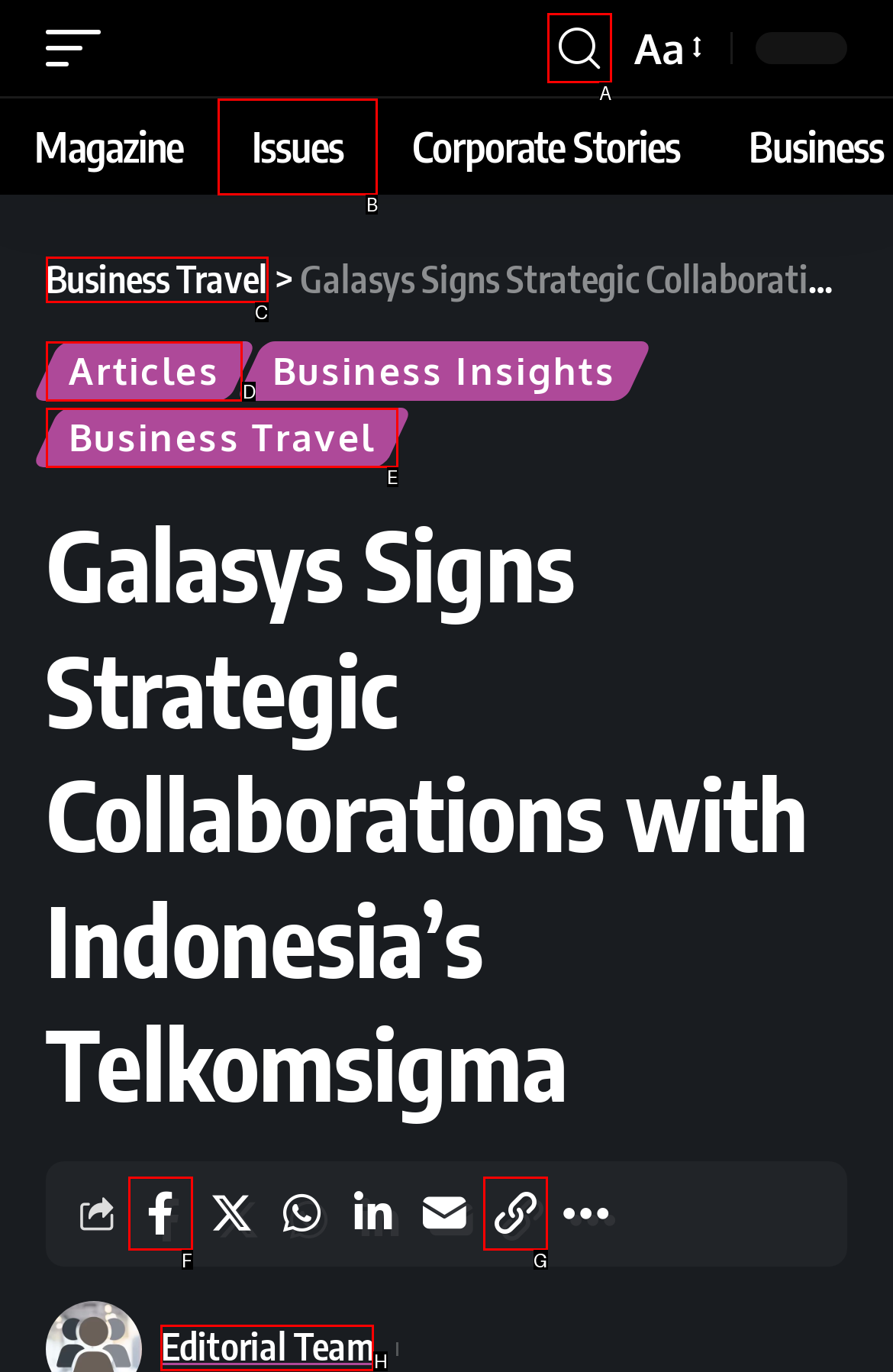Identify the HTML element that corresponds to the description: Editorial Team
Provide the letter of the matching option from the given choices directly.

H